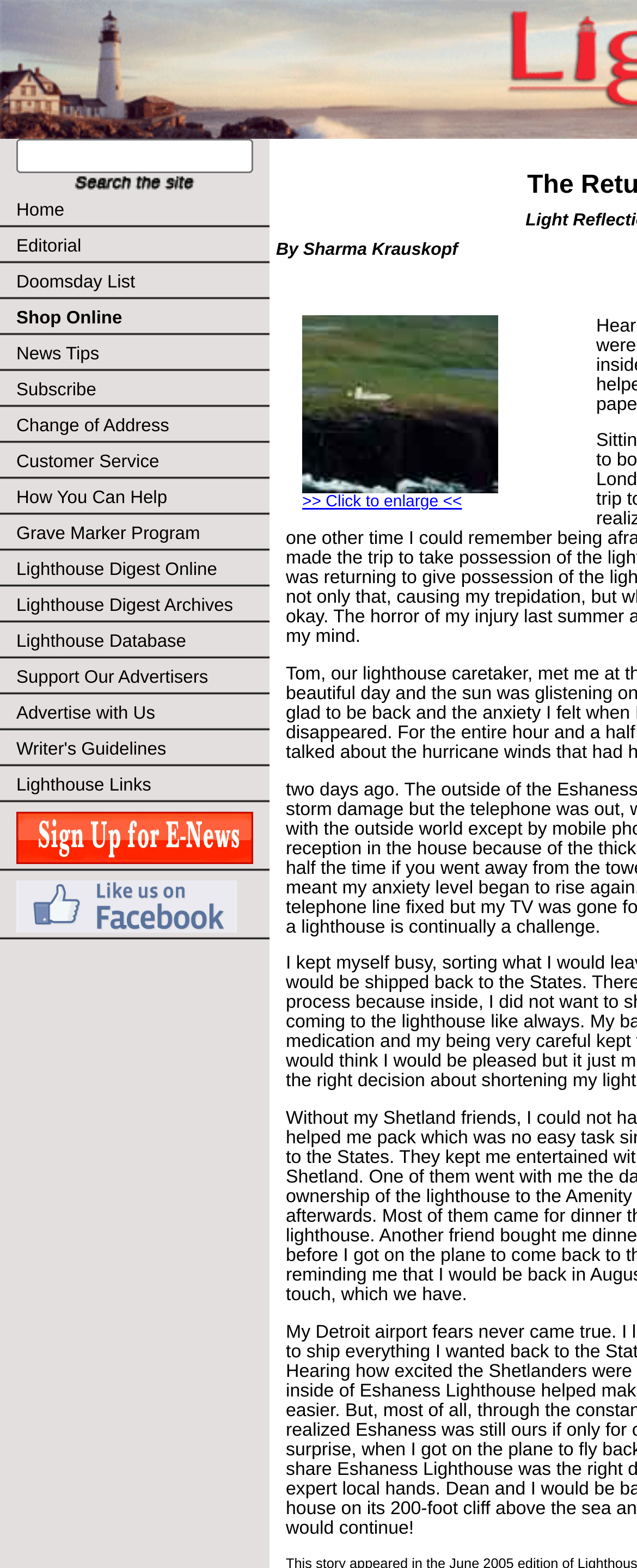What is the text above the image?
Provide a short answer using one word or a brief phrase based on the image.

You can see an enlarged version of this picture by clicking here.